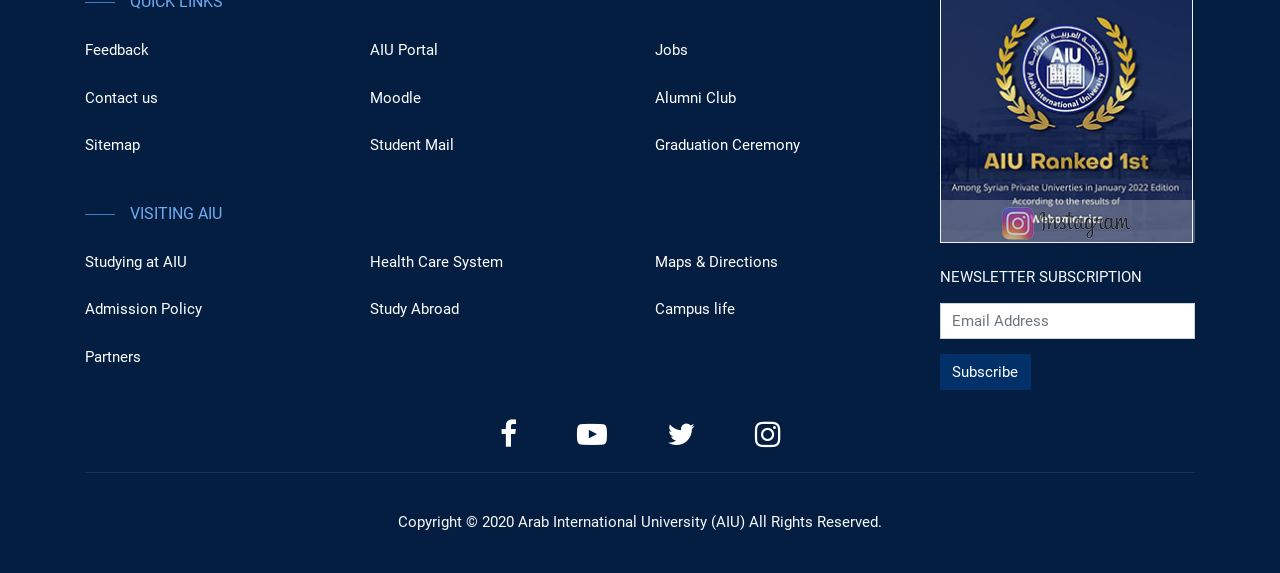What is the purpose of the textbox?
Please respond to the question with as much detail as possible.

I found a textbox with the label 'Email Address' and its bounding box coordinates are [0.734, 0.53, 0.934, 0.592]. This suggests that the textbox is used to input an email address, likely for newsletter subscription.